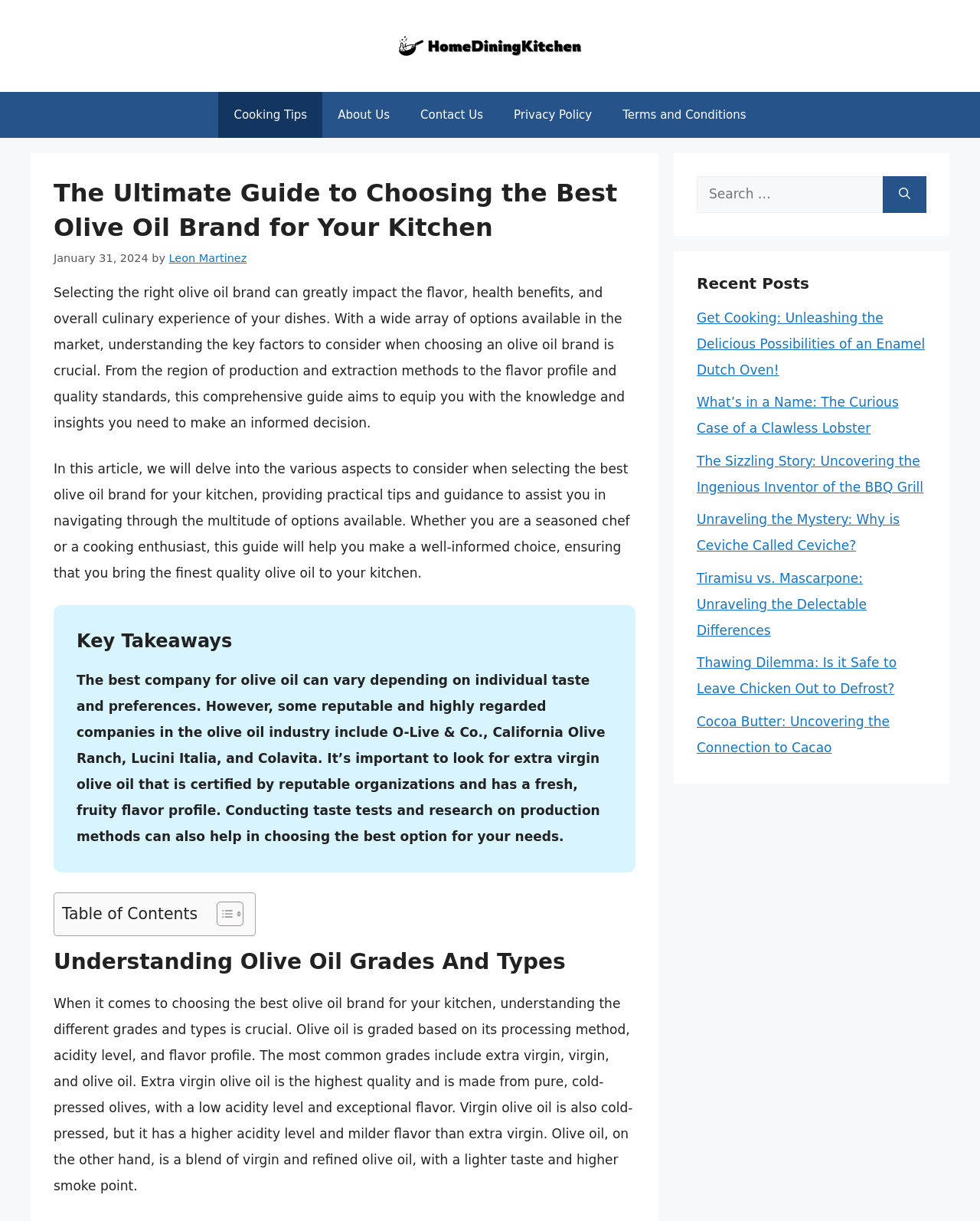Using the element description: "parent_node: Search for: aria-label="Search"", determine the bounding box coordinates for the specified UI element. The coordinates should be four float numbers between 0 and 1, [left, top, right, bottom].

[0.901, 0.144, 0.945, 0.174]